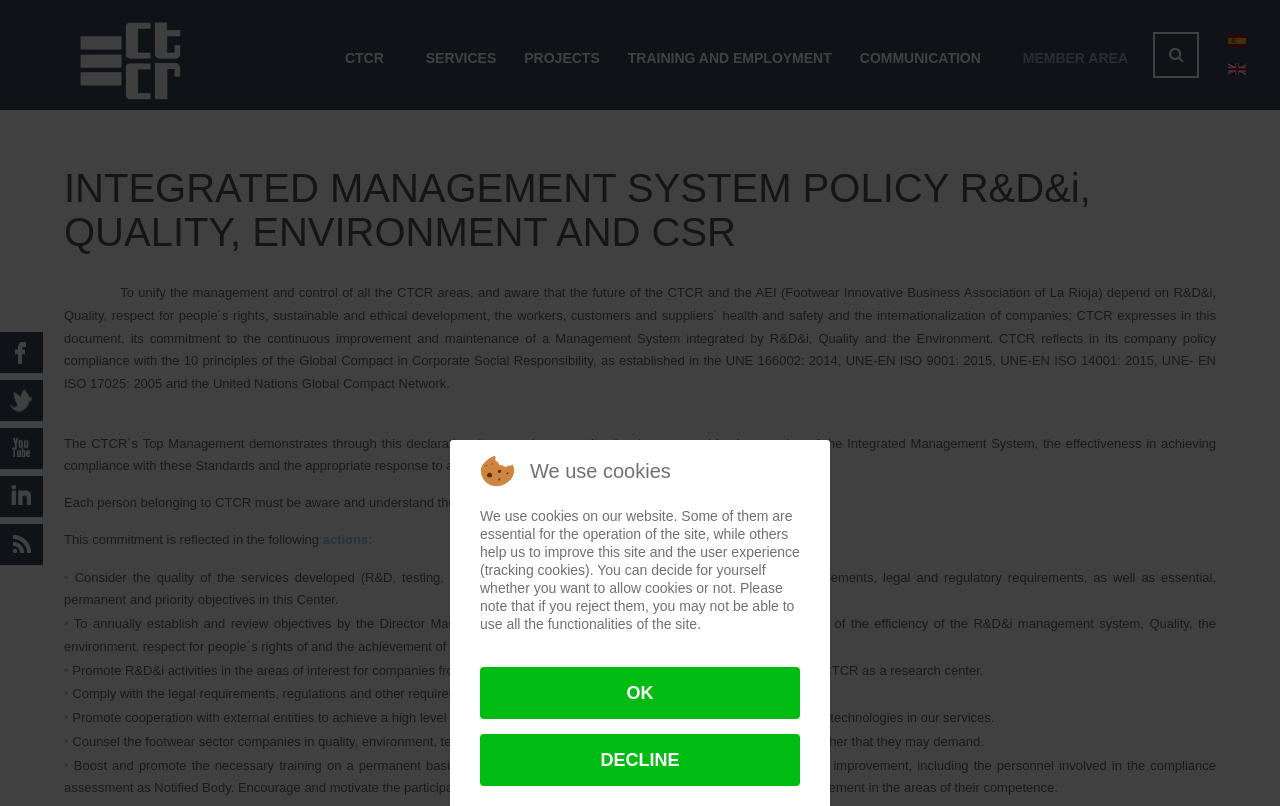Give a concise answer using one word or a phrase to the following question:
What is the name of the research center?

CTCR